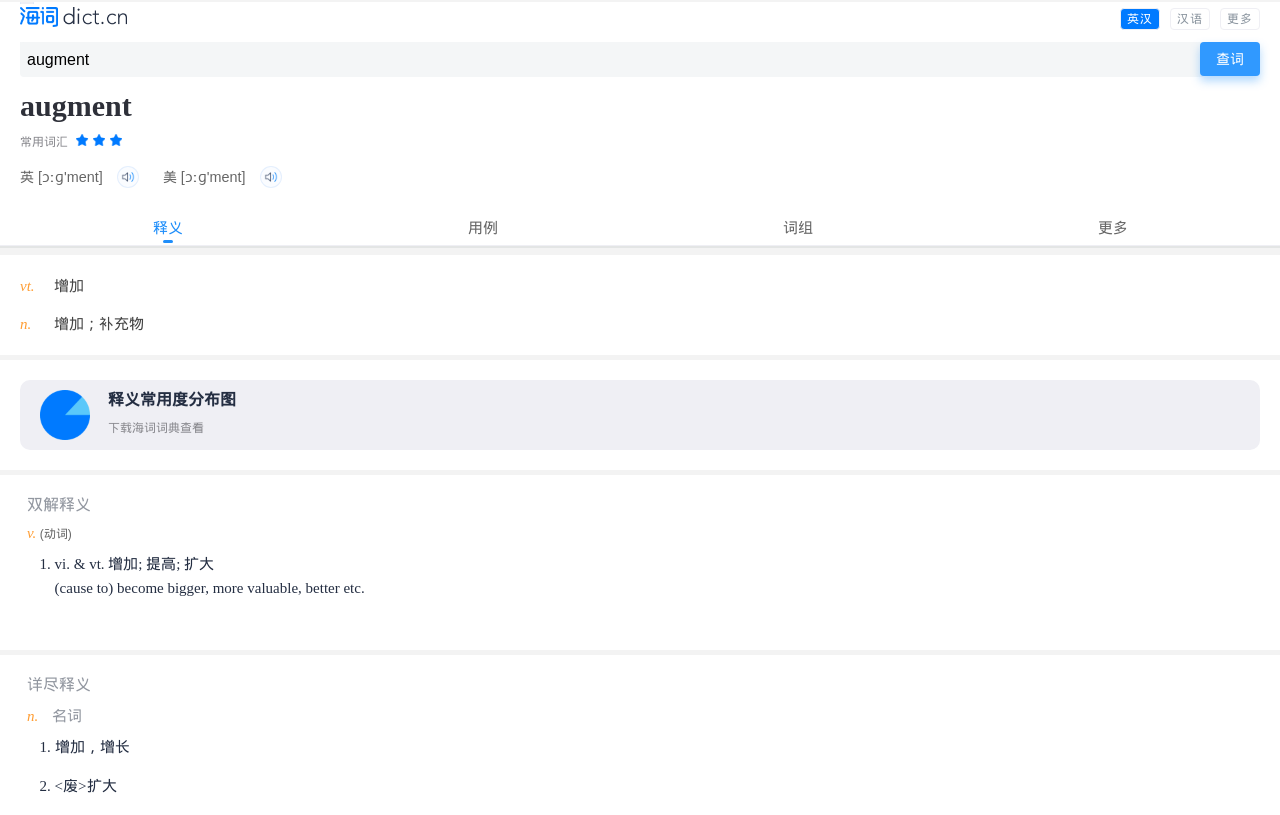What is the text of the first link on the webpage?
Look at the image and respond with a single word or a short phrase.

海词手机词典